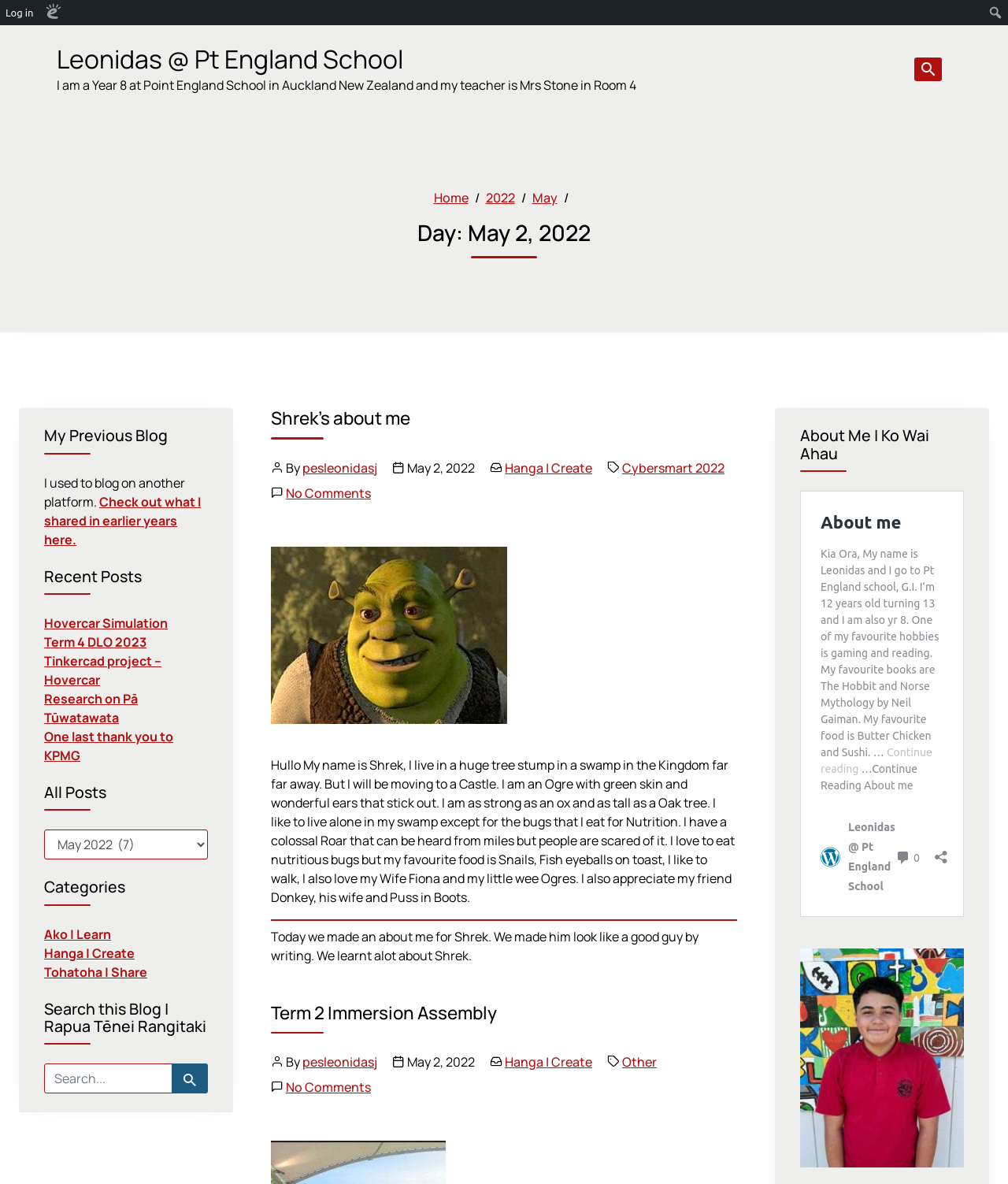Bounding box coordinates must be specified in the format (top-left x, top-left y, bottom-right x, bottom-right y). All values should be floating point numbers between 0 and 1. What are the bounding box coordinates of the UI element described as: pesleonidasj

[0.3, 0.889, 0.374, 0.904]